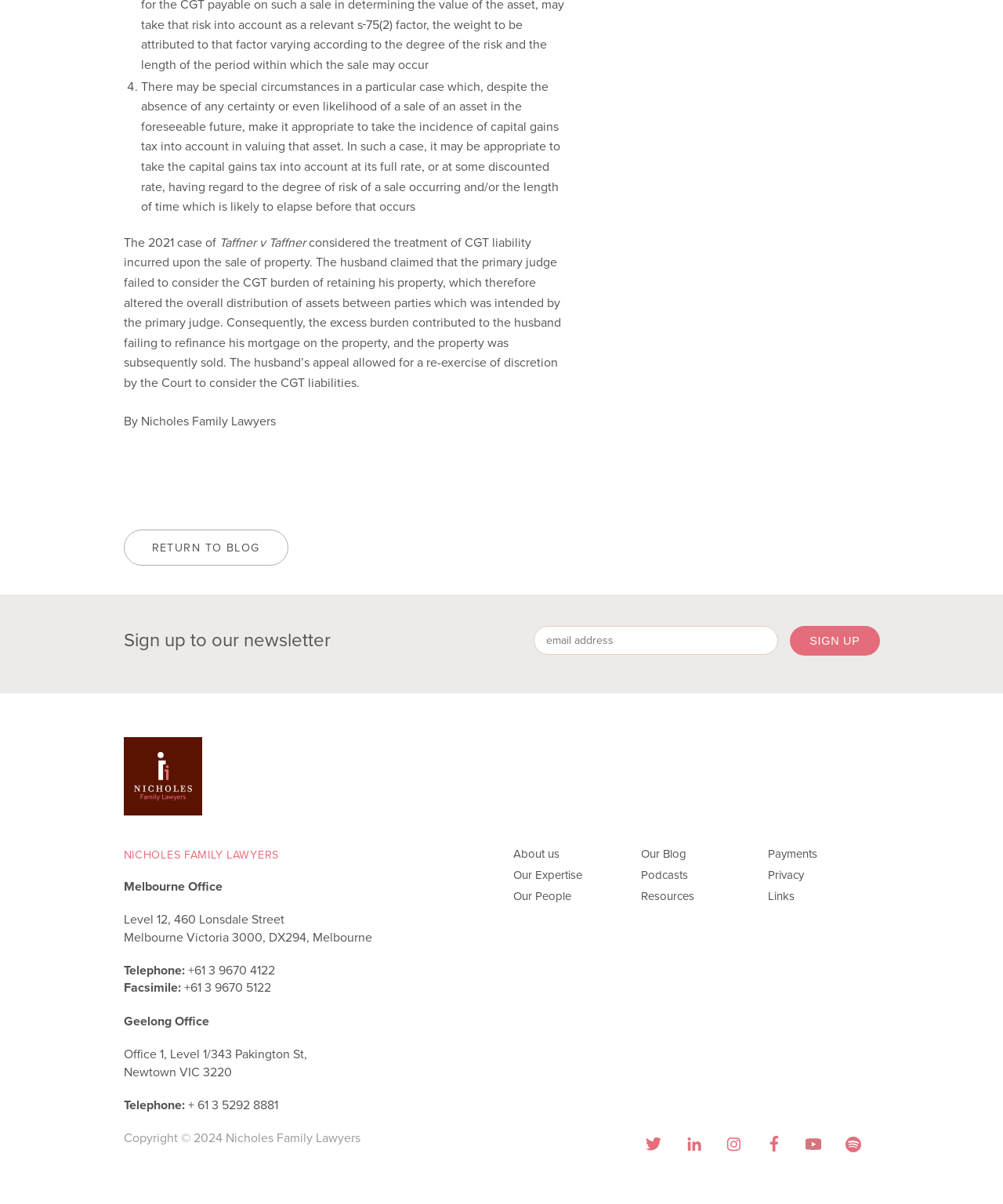Provide the bounding box for the UI element matching this description: "name="subscribe" value="Sign Up"".

[0.788, 0.52, 0.877, 0.545]